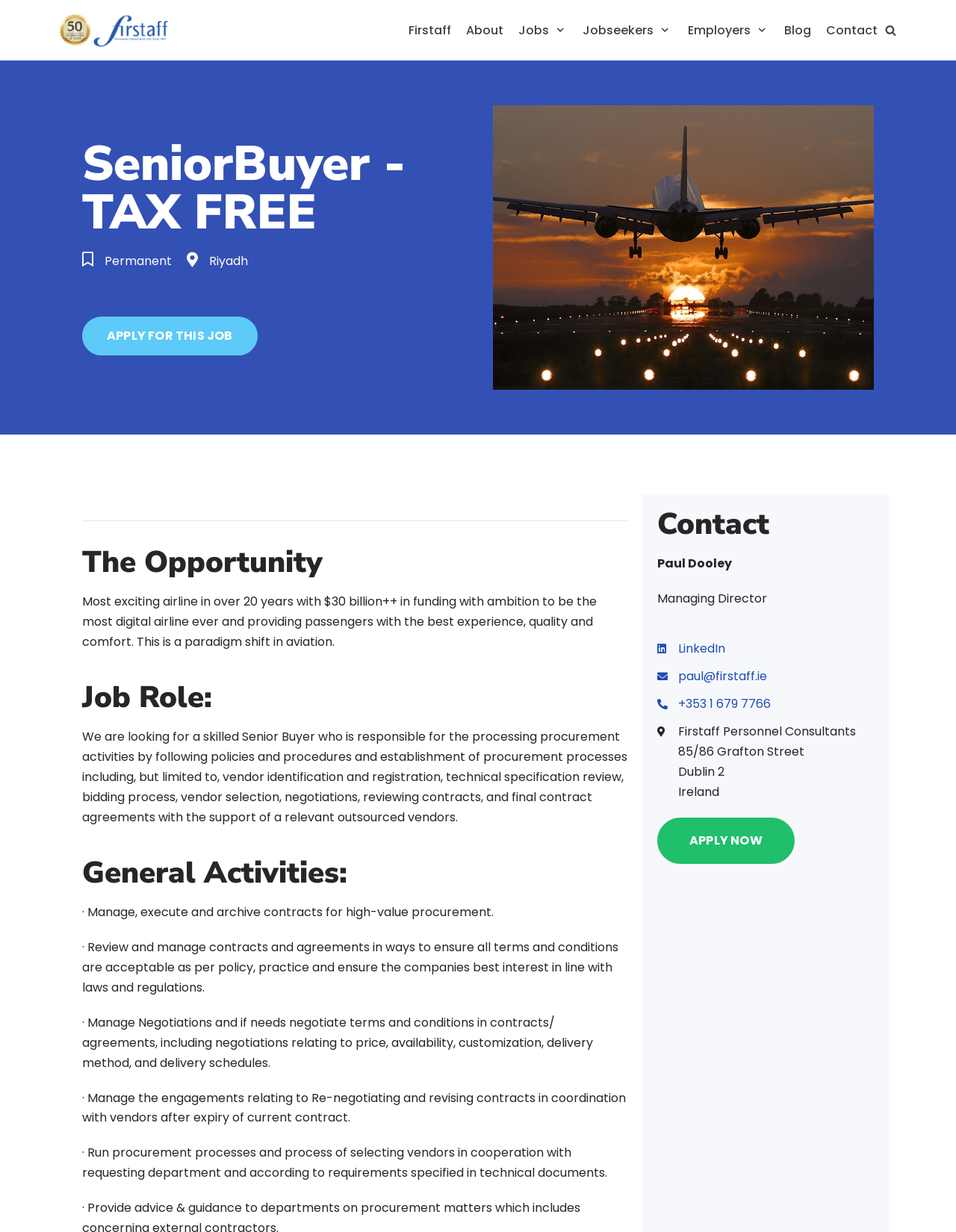What is the role of the Senior Buyer?
Can you provide a detailed and comprehensive answer to the question?

I found the role of the Senior Buyer by looking at the StaticText element 'We are looking for a skilled Senior Buyer who is responsible for the processing procurement activities...' which describes the job responsibilities of the Senior Buyer.